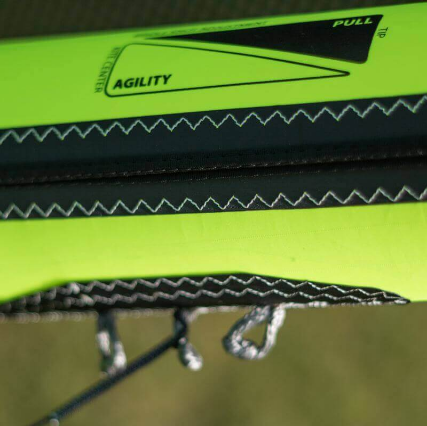What is the direction indicated by the arrow?
Use the screenshot to answer the question with a single word or phrase.

PULL